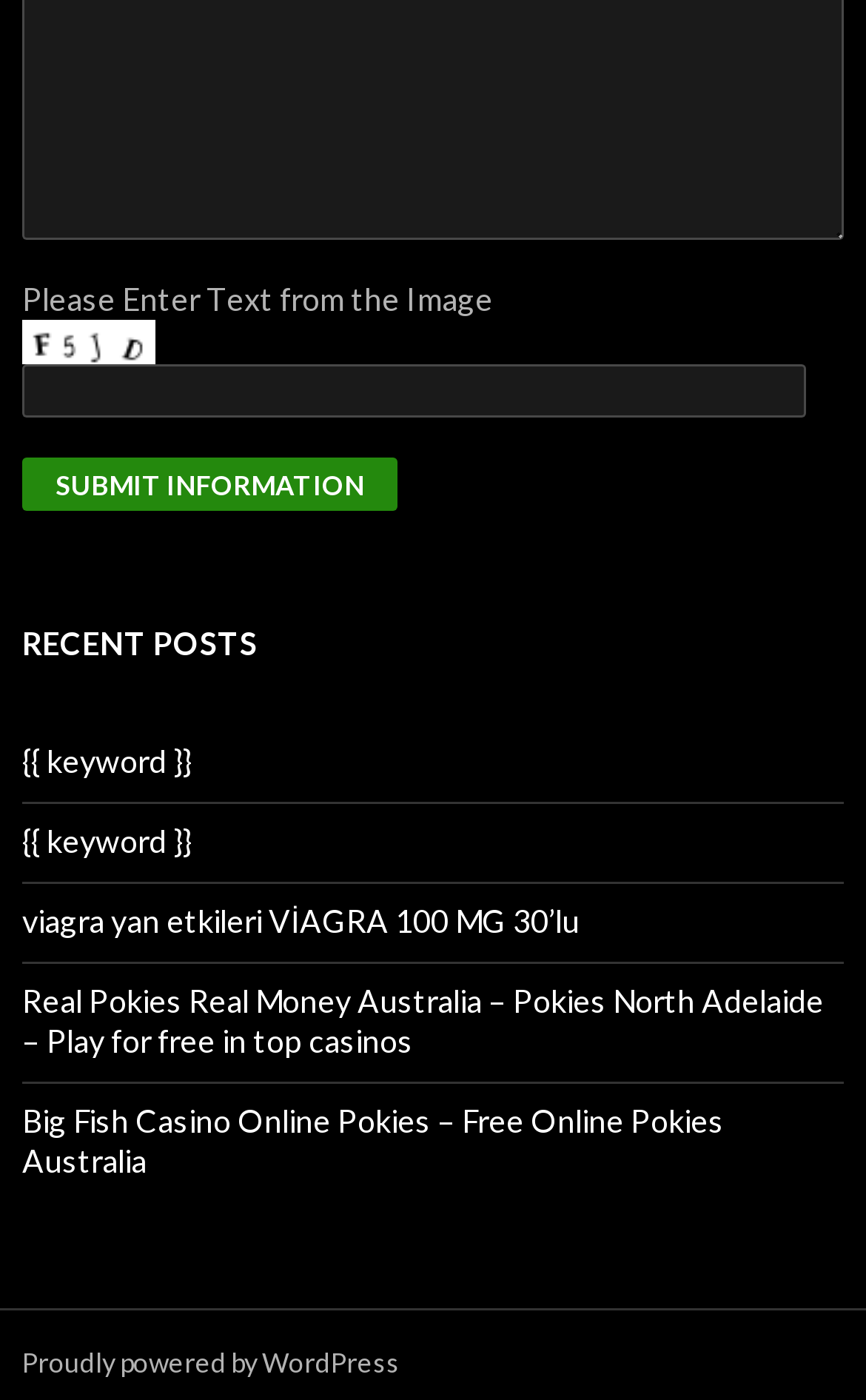Please find the bounding box coordinates (top-left x, top-left y, bottom-right x, bottom-right y) in the screenshot for the UI element described as follows: {{ keyword }}

[0.026, 0.579, 0.221, 0.606]